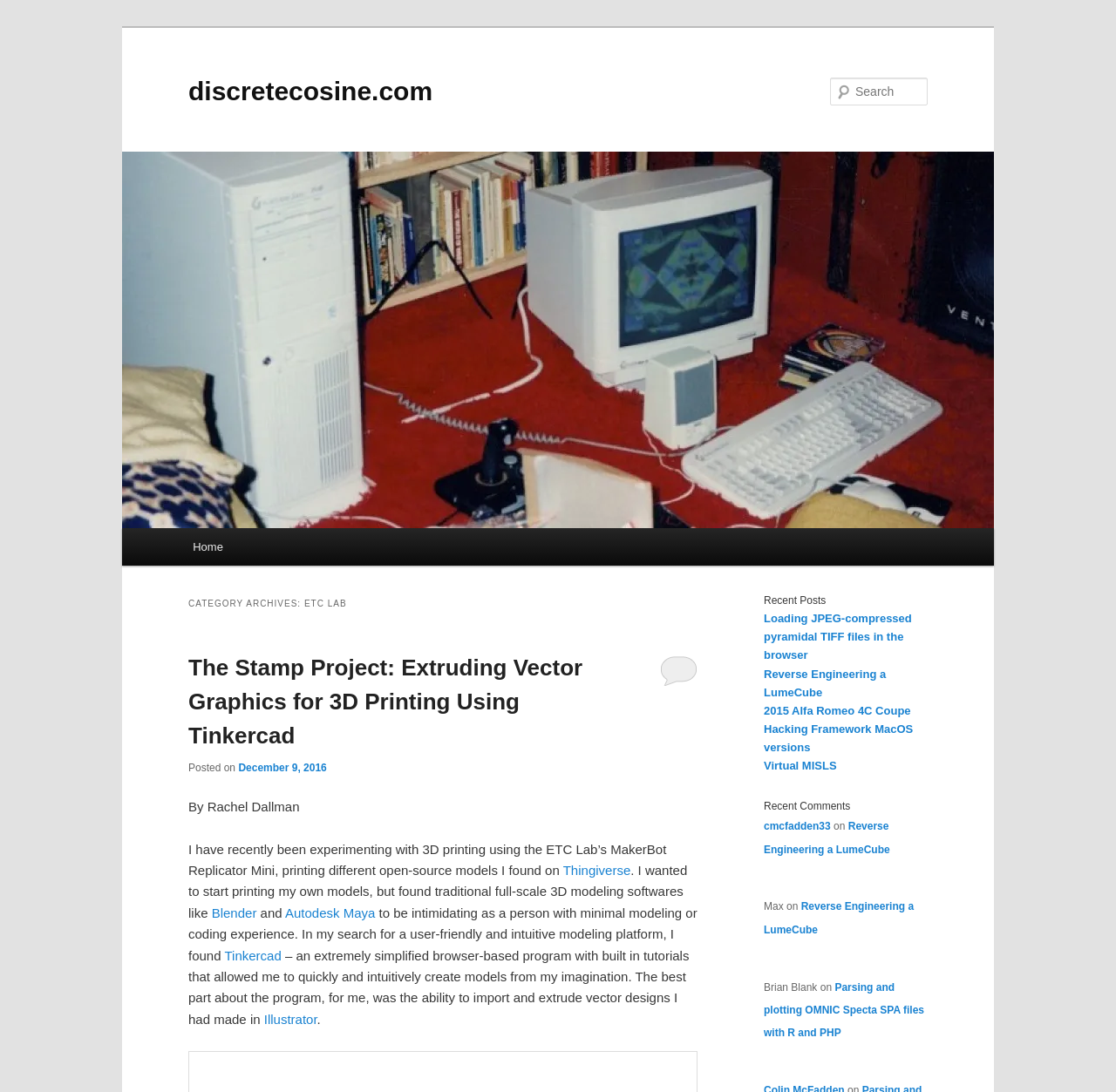Identify the bounding box coordinates of the clickable region required to complete the instruction: "Search for something". The coordinates should be given as four float numbers within the range of 0 and 1, i.e., [left, top, right, bottom].

[0.744, 0.071, 0.831, 0.097]